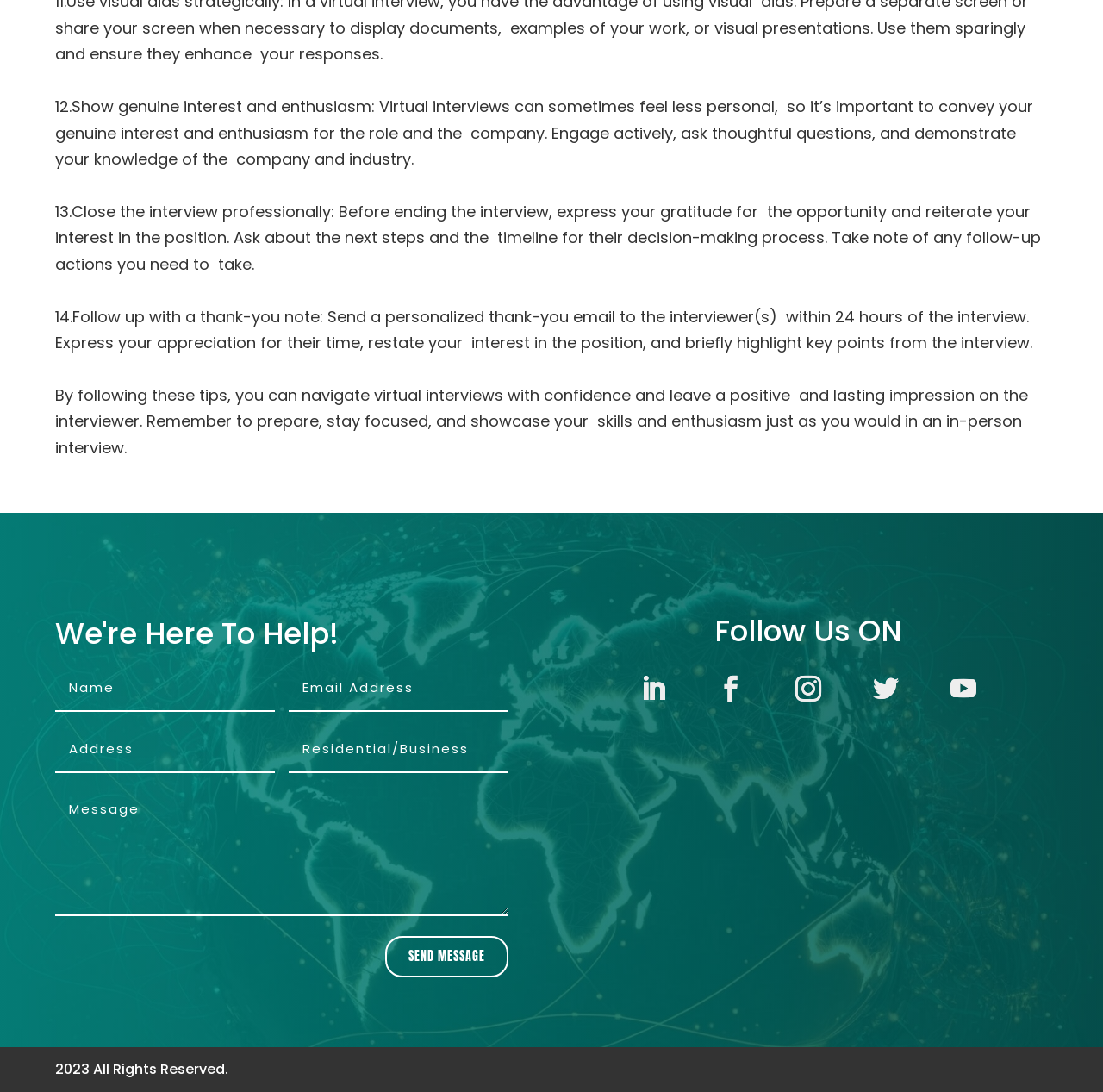Kindly determine the bounding box coordinates for the clickable area to achieve the given instruction: "Launch this day".

None